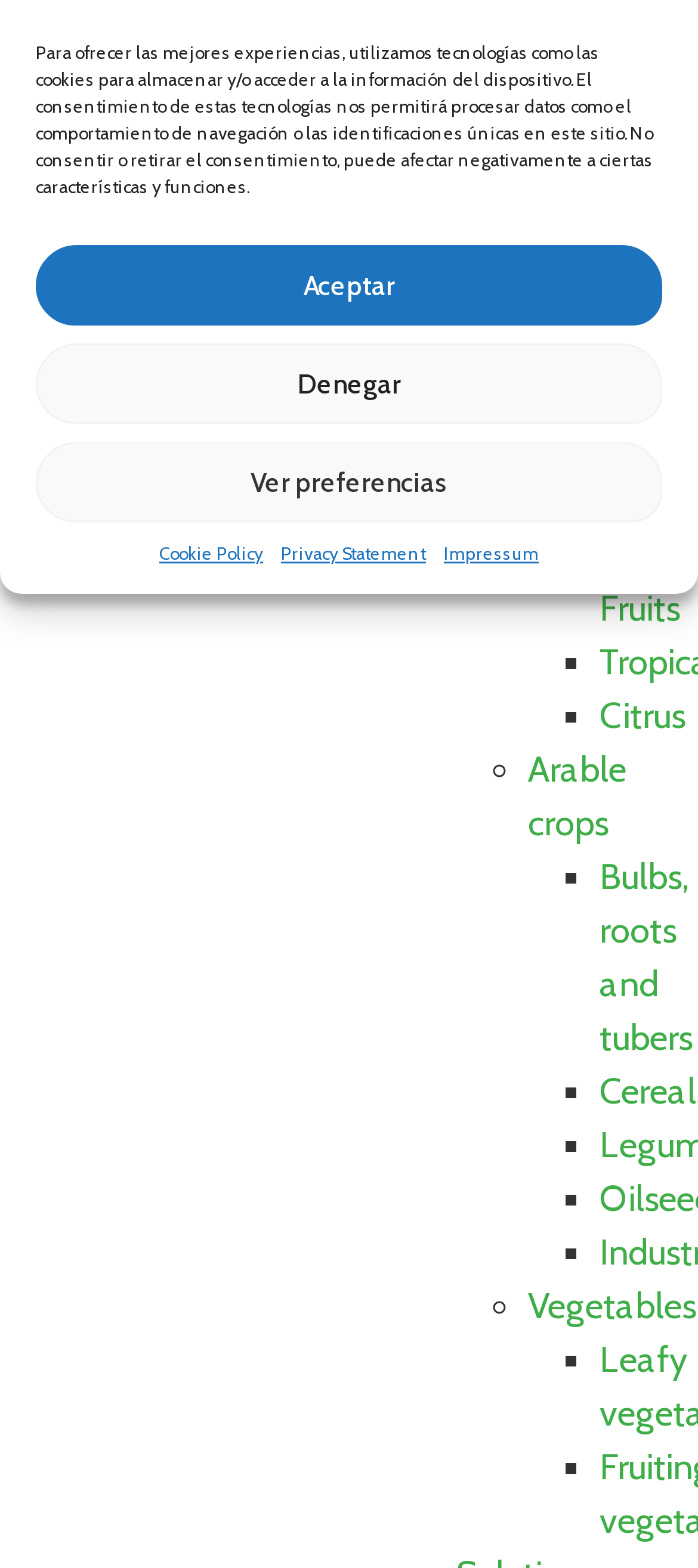Extract the bounding box coordinates of the UI element described by: "Denegar". The coordinates should include four float numbers ranging from 0 to 1, e.g., [left, top, right, bottom].

[0.051, 0.219, 0.949, 0.27]